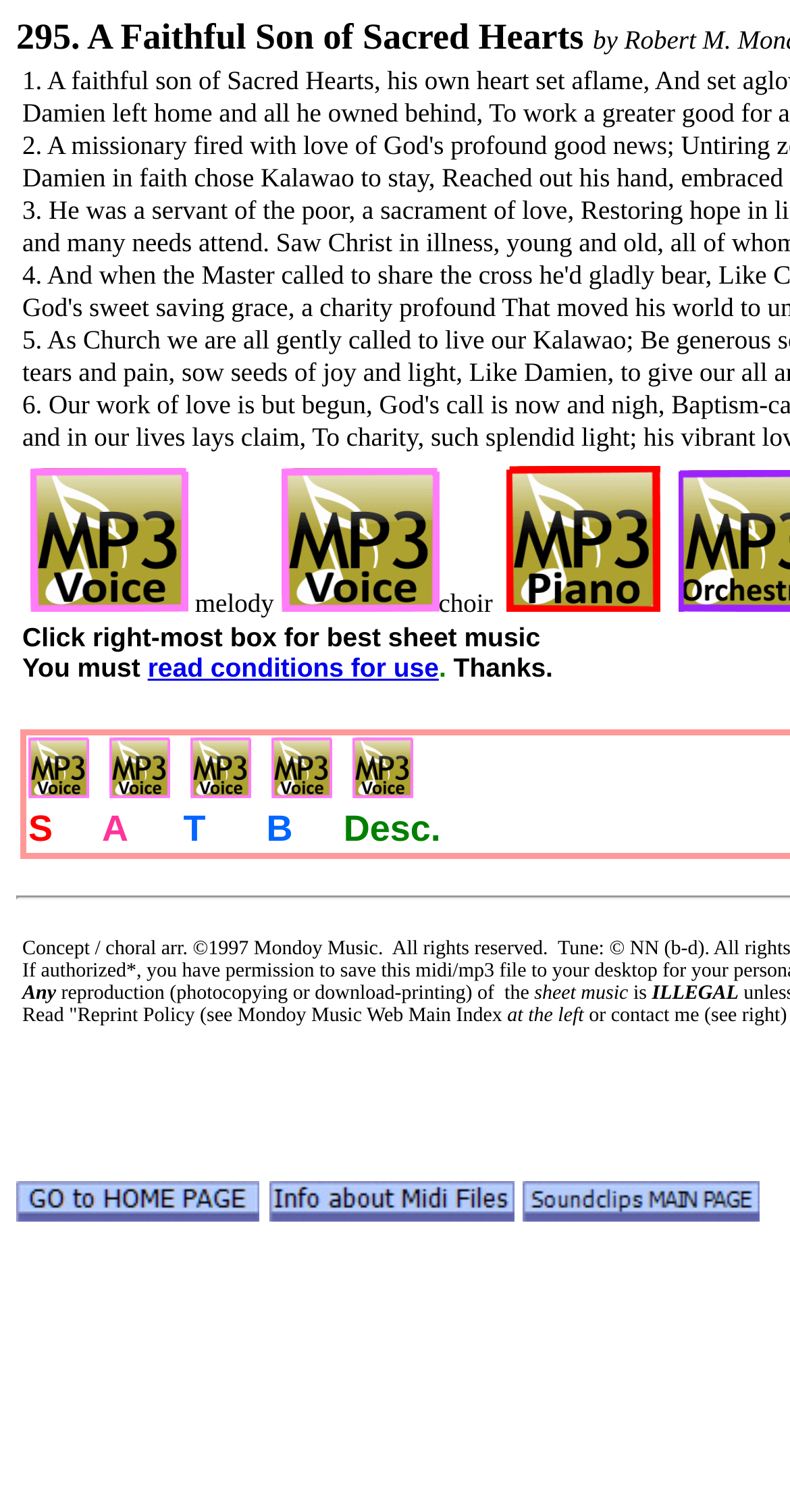Utilize the information from the image to answer the question in detail:
What is the text of the StaticText element above the link 'read conditions for use'

I looked at the StaticText elements above the link 'read conditions for use' and found the one with the text 'You must'.